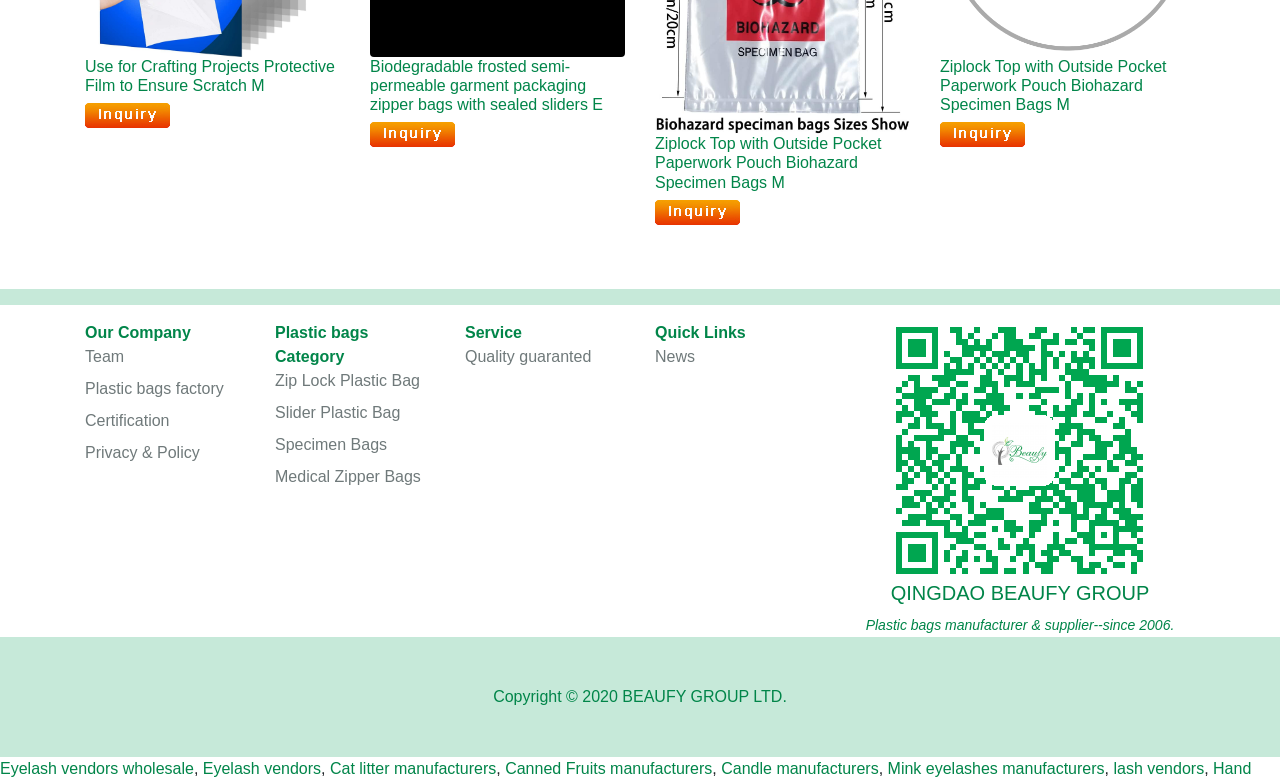What is the purpose of the 'Certification' link?
Based on the screenshot, respond with a single word or phrase.

To provide certification information